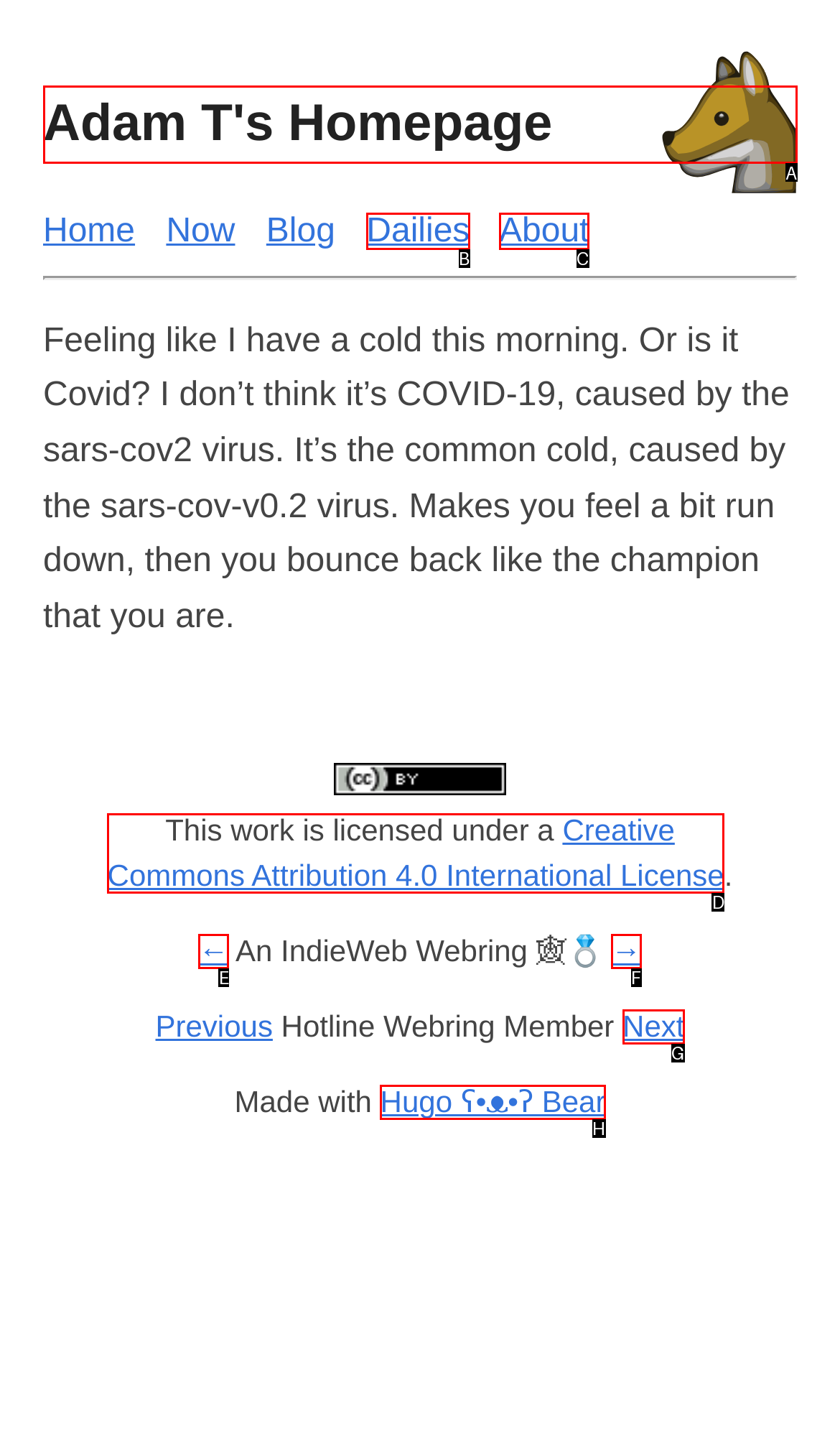Find the option that matches this description: Citrus Executive HUB
Provide the matching option's letter directly.

None